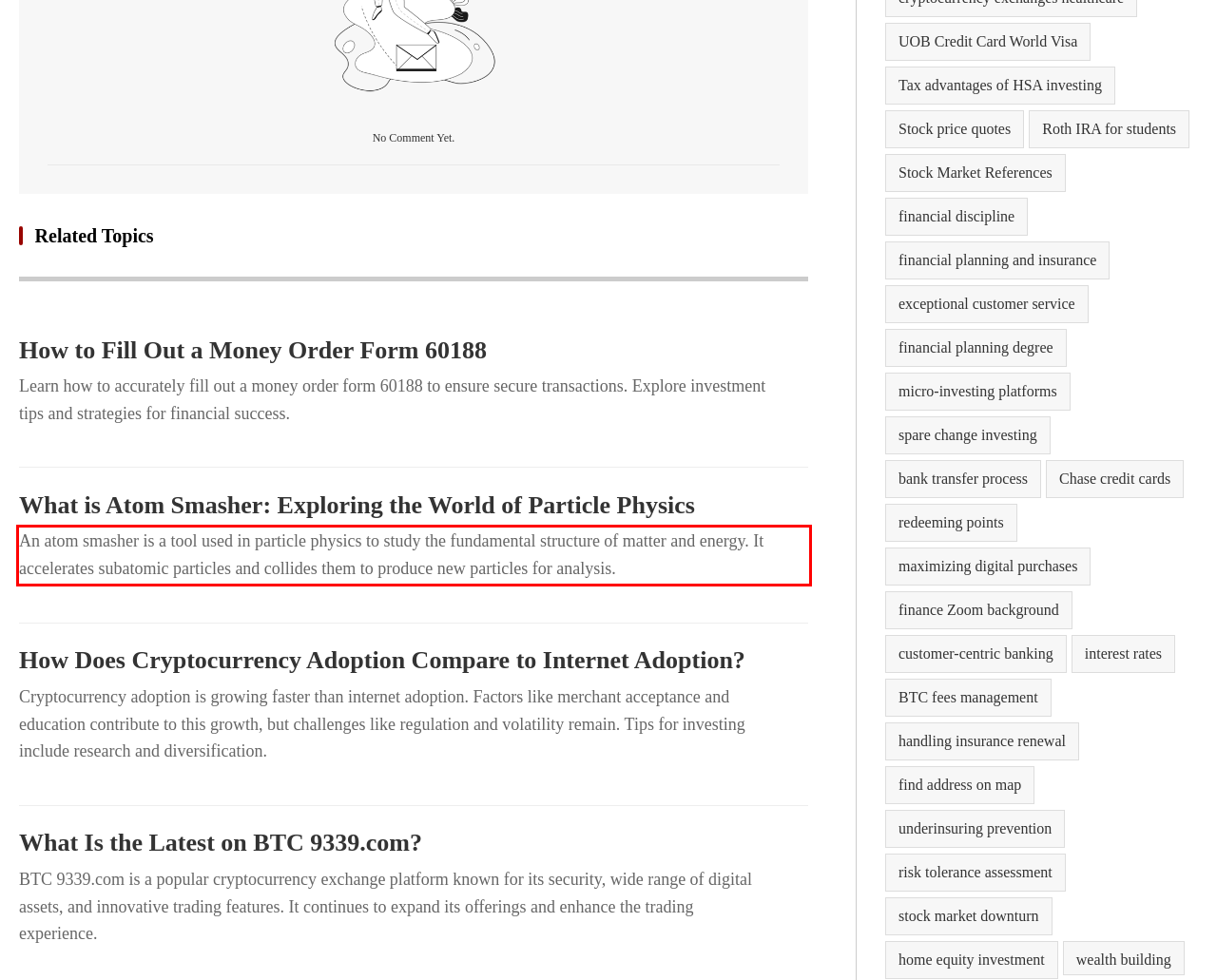Analyze the red bounding box in the provided webpage screenshot and generate the text content contained within.

An atom smasher is a tool used in particle physics to study the fundamental structure of matter and energy. It accelerates subatomic particles and collides them to produce new particles for analysis.